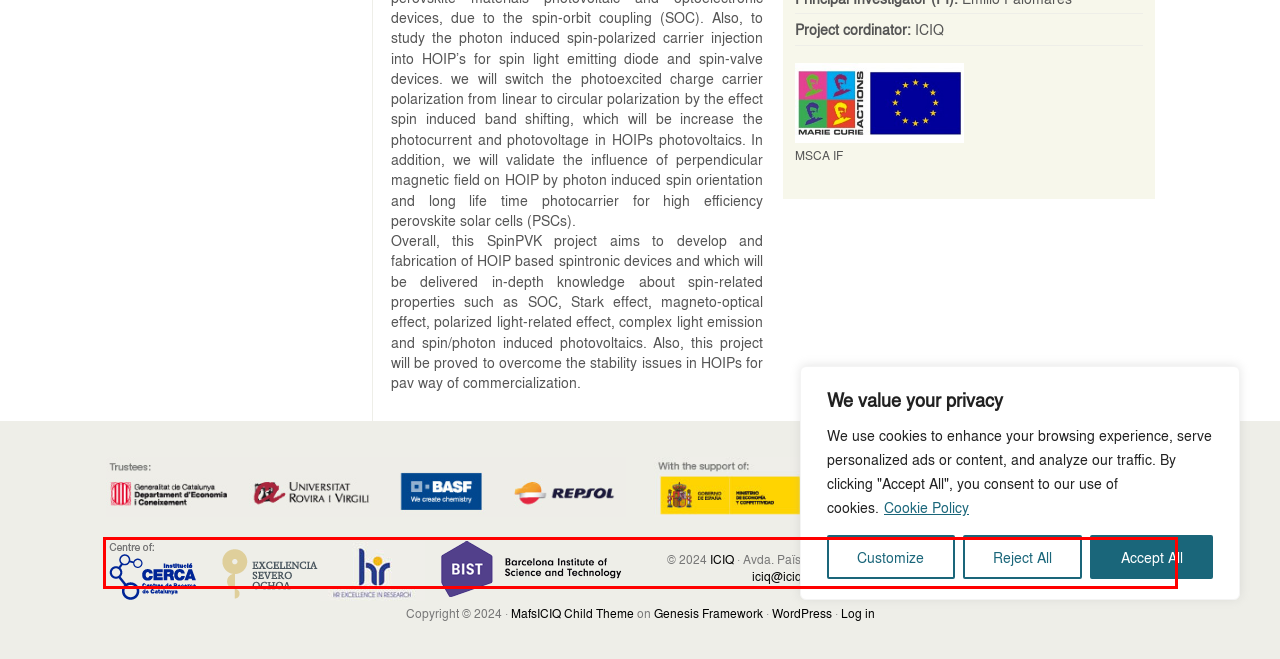You are looking at a screenshot of a webpage with a red rectangle bounding box. Use OCR to identify and extract the text content found inside this red bounding box.

© 2024 ICIQ · Avda. Països Catalans, 16 43007 Tarragona · Phone (+34) 977 920 200 iciq@iciq.es · Terms and conditions · Web mafsdisseny